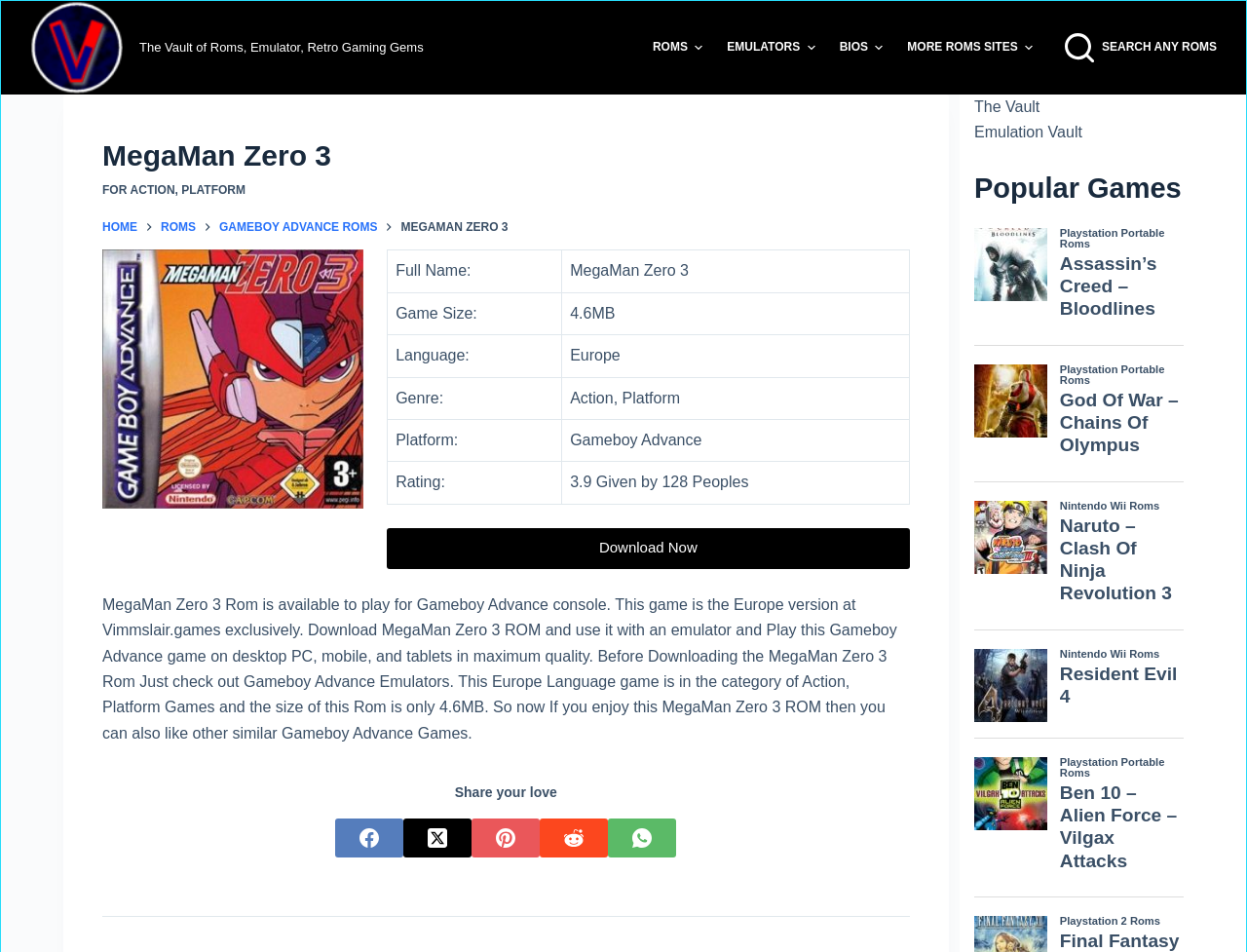What is the rating of the game?
Please answer the question with as much detail and depth as you can.

The rating of the game can be found in the table under the 'Rating:' column, which states '3.9 Given by 128 Peoples'.